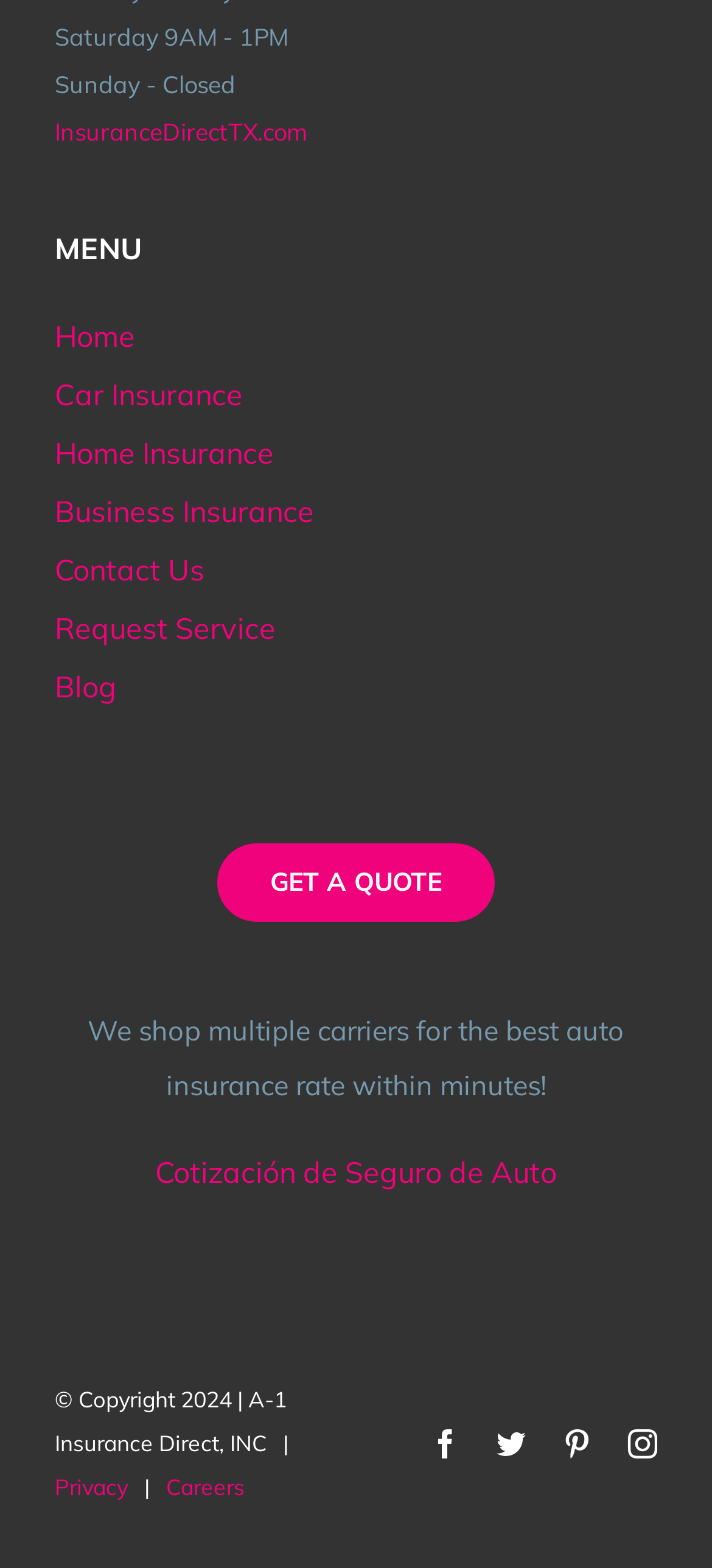What type of insurance is mentioned in the menu? Based on the image, give a response in one word or a short phrase.

Car, Home, Business